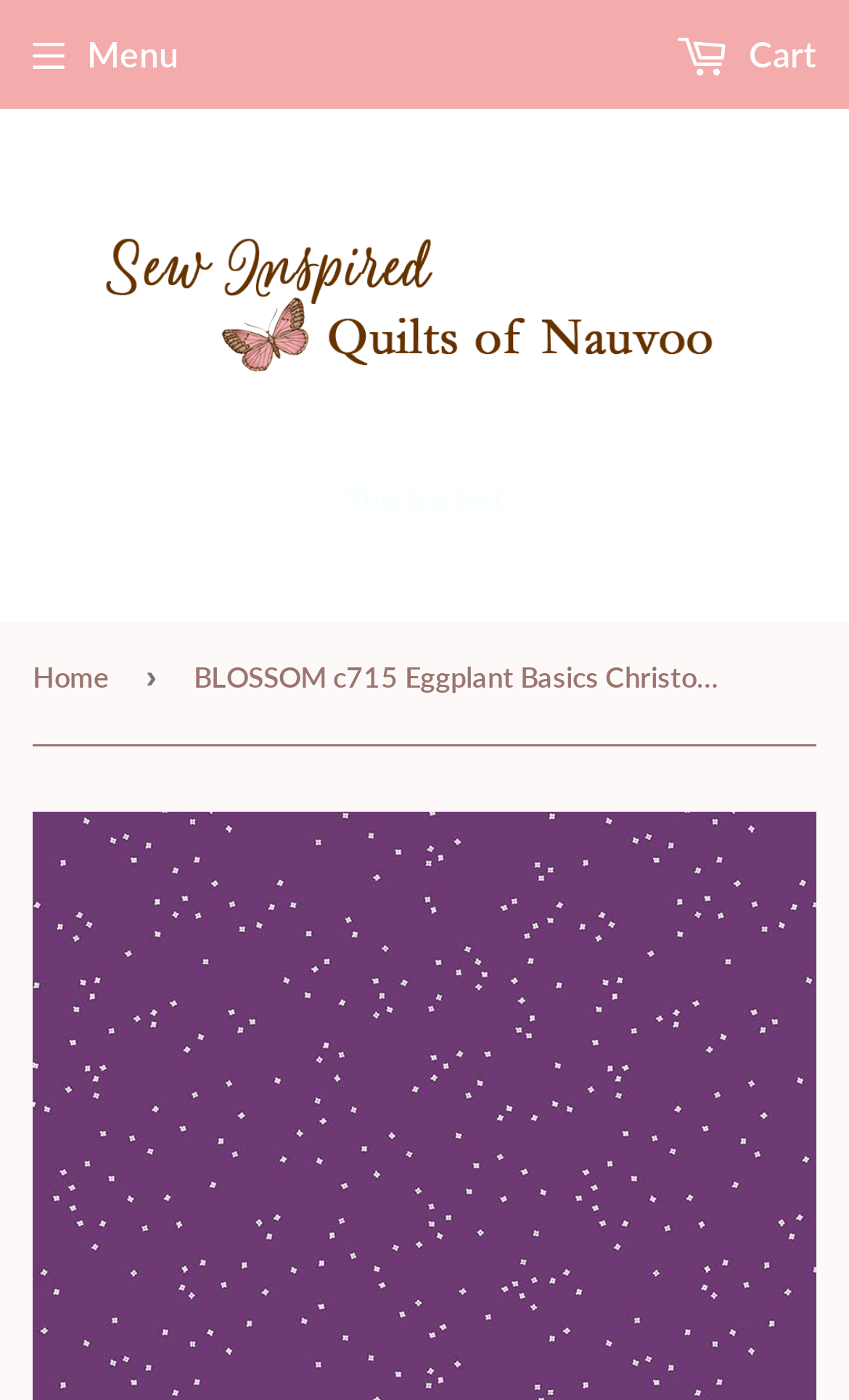Is the menu button expanded?
Based on the image, provide a one-word or brief-phrase response.

No